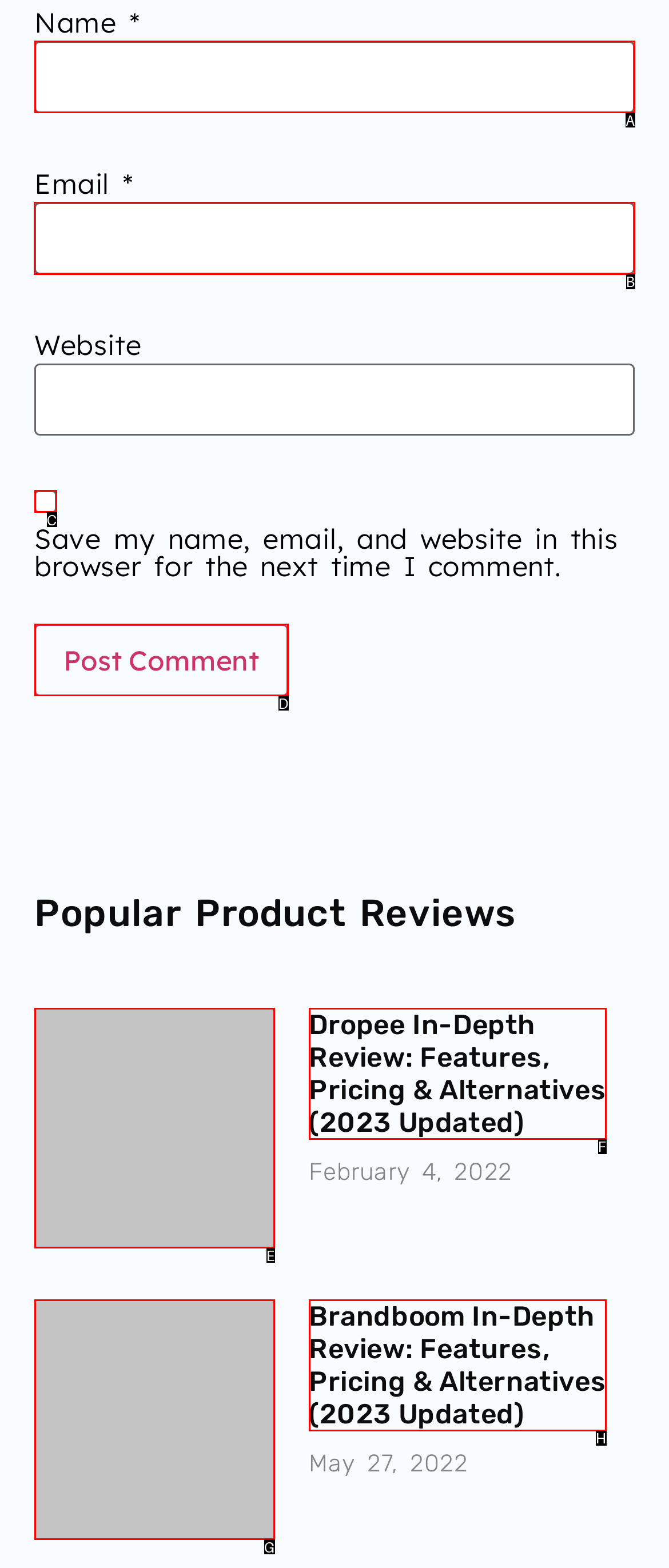From the given options, tell me which letter should be clicked to complete this task: Input your email
Answer with the letter only.

B